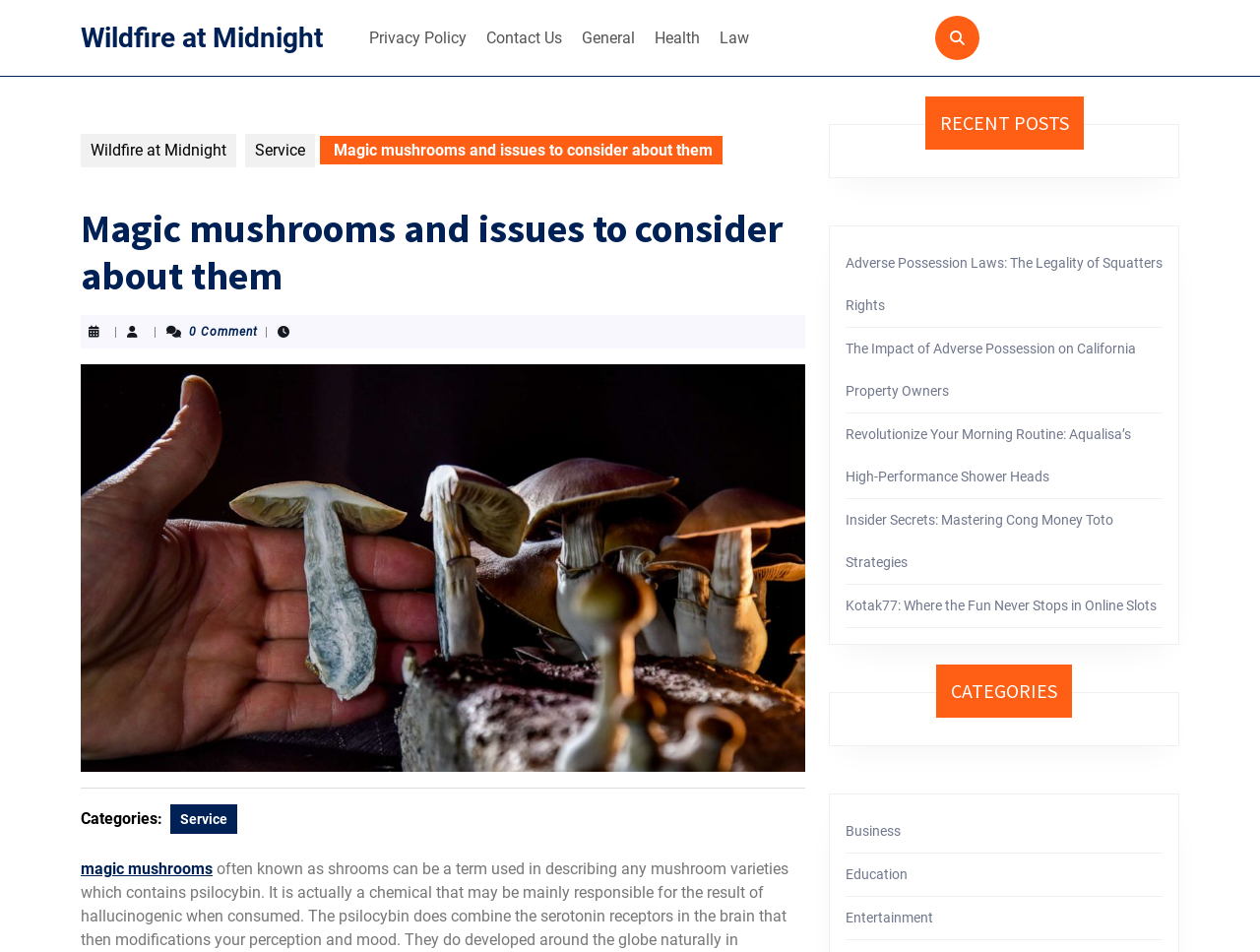Identify the bounding box of the HTML element described here: "Service". Provide the coordinates as four float numbers between 0 and 1: [left, top, right, bottom].

[0.195, 0.141, 0.25, 0.176]